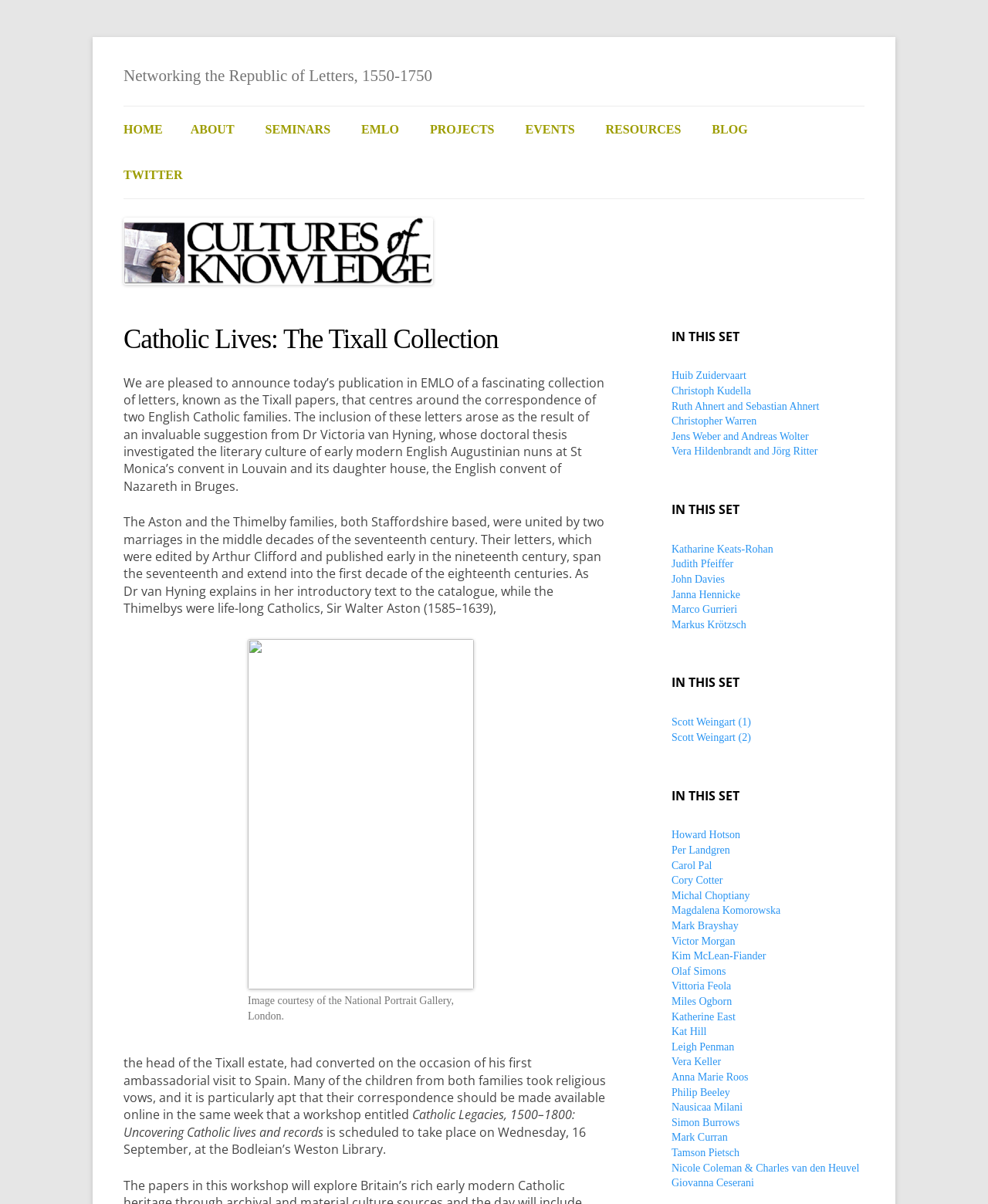Please answer the following question using a single word or phrase: 
How many links are there in the top navigation menu?

7